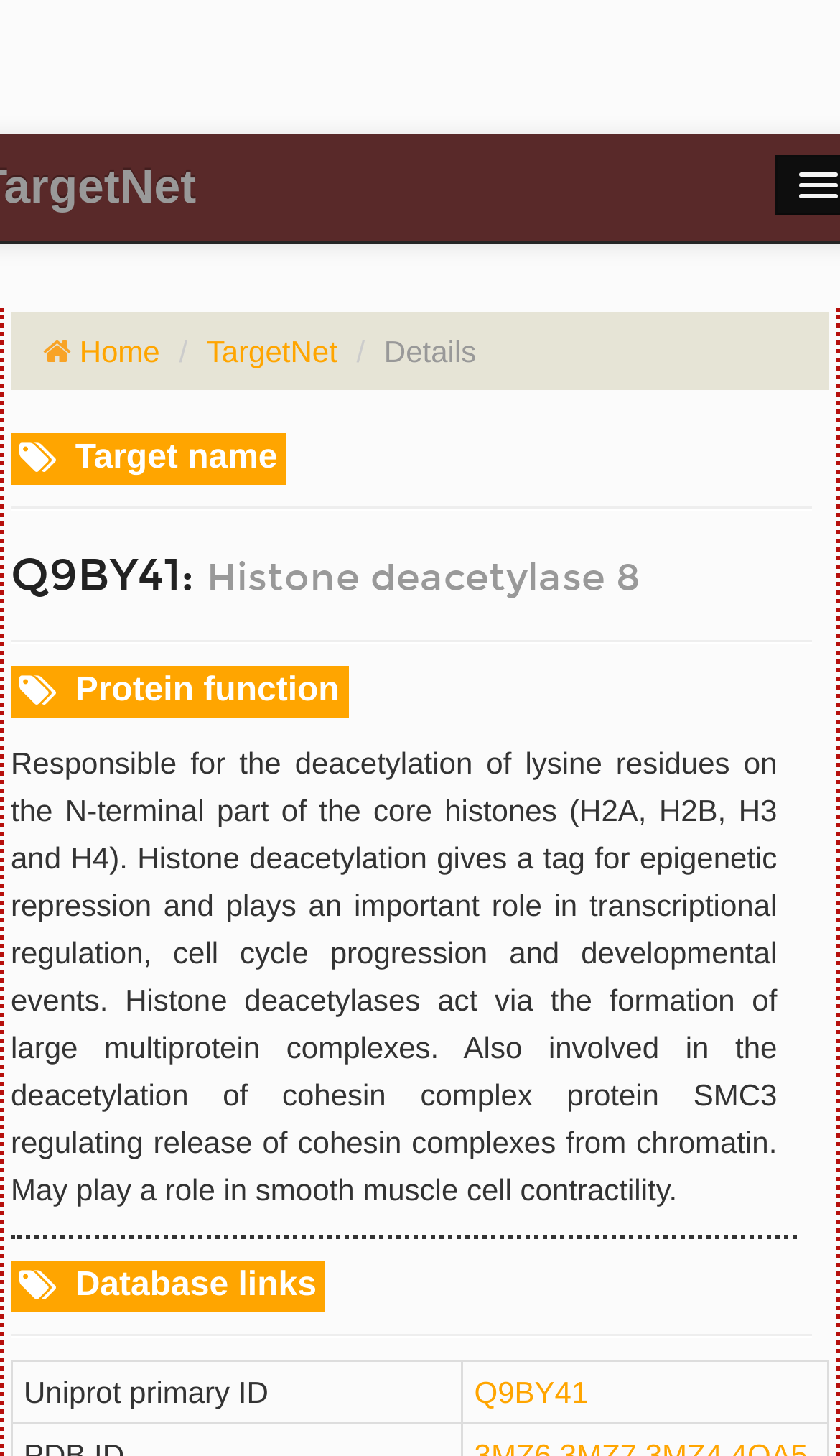What is the function of the protein?
Please ensure your answer to the question is detailed and covers all necessary aspects.

I found the protein function by reading the static text 'Protein function' and its corresponding description 'Responsible for the deacetylation of lysine residues on the N-terminal part of the core histones...' on the webpage.